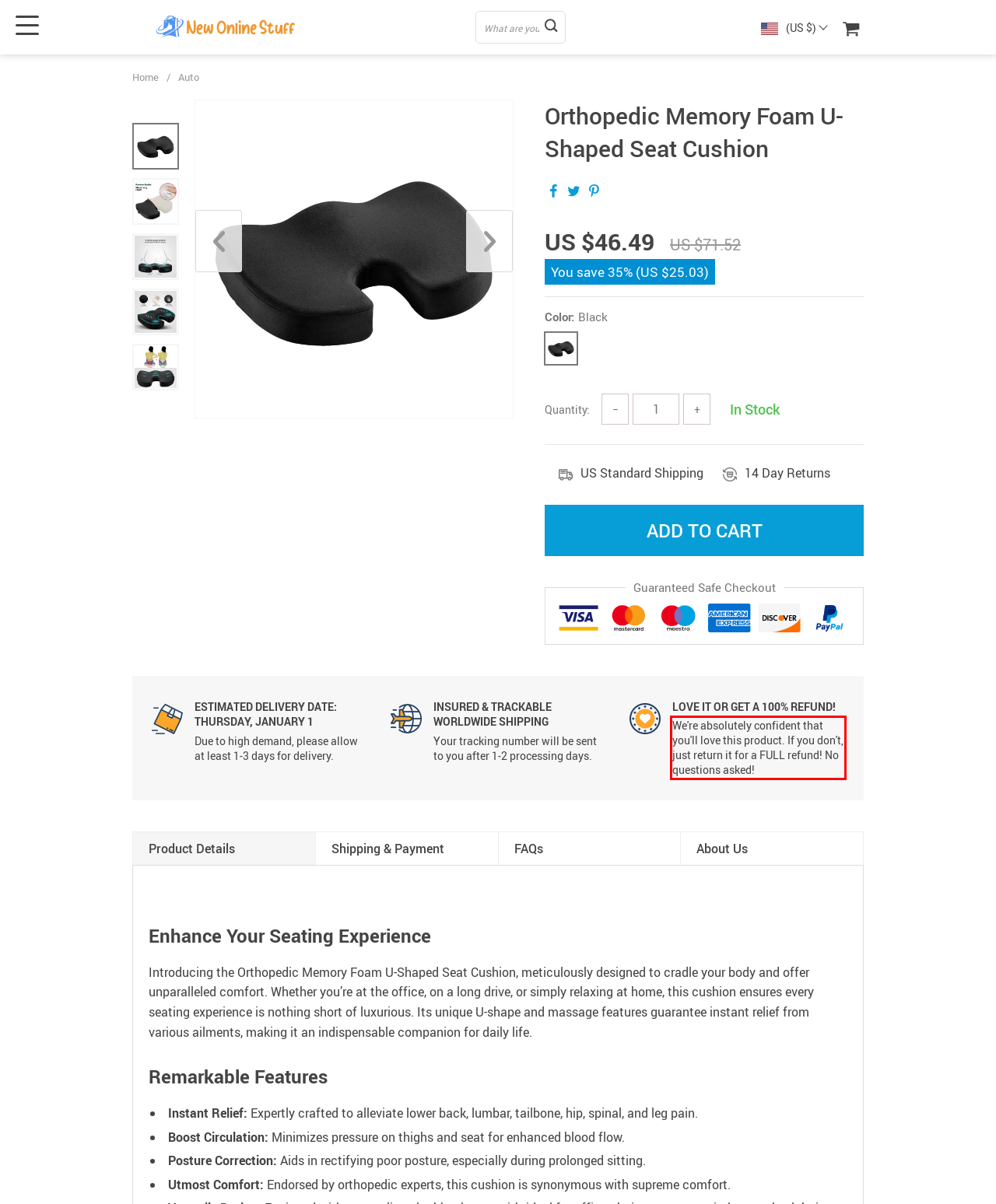Within the screenshot of a webpage, identify the red bounding box and perform OCR to capture the text content it contains.

We're absolutely confident that you'll love this product. If you don't, just return it for a FULL refund! No questions asked!